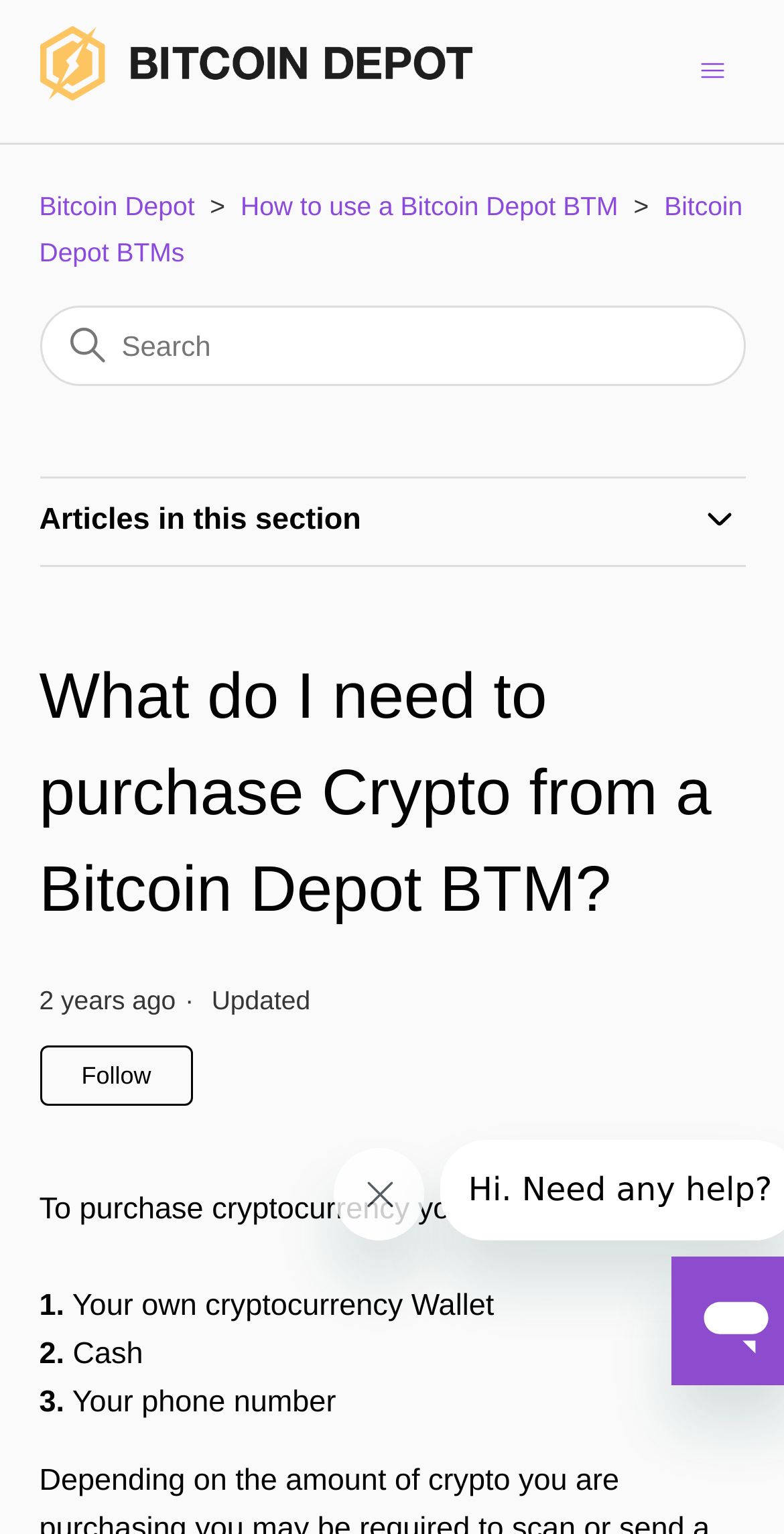Create a detailed summary of all the visual and textual information on the webpage.

The webpage is about purchasing cryptocurrency from a Bitcoin Depot BTM. At the top left, there is a link to the Bitcoin Depot Help Center home page, accompanied by an image. On the top right, there is a button to toggle the navigation menu. 

Below the top section, there is a navigation menu with three list items: "Bitcoin Depot", "How to use a Bitcoin Depot BTM", and "Bitcoin Depot BTMs". Each list item contains a link to the corresponding page. 

To the right of the navigation menu, there is a search bar. Below the search bar, there is a section titled "Articles in this section" with a button to expand or collapse the section. 

The main content of the page is an article titled "What do I need to purchase Crypto from a Bitcoin Depot BTM?". The article has a heading, a timestamp showing when it was last updated, and a button to follow the article. The article content is divided into three steps to purchase cryptocurrency: having your own cryptocurrency wallet, having cash, and having your phone number. Each step is numbered and described in a short sentence.